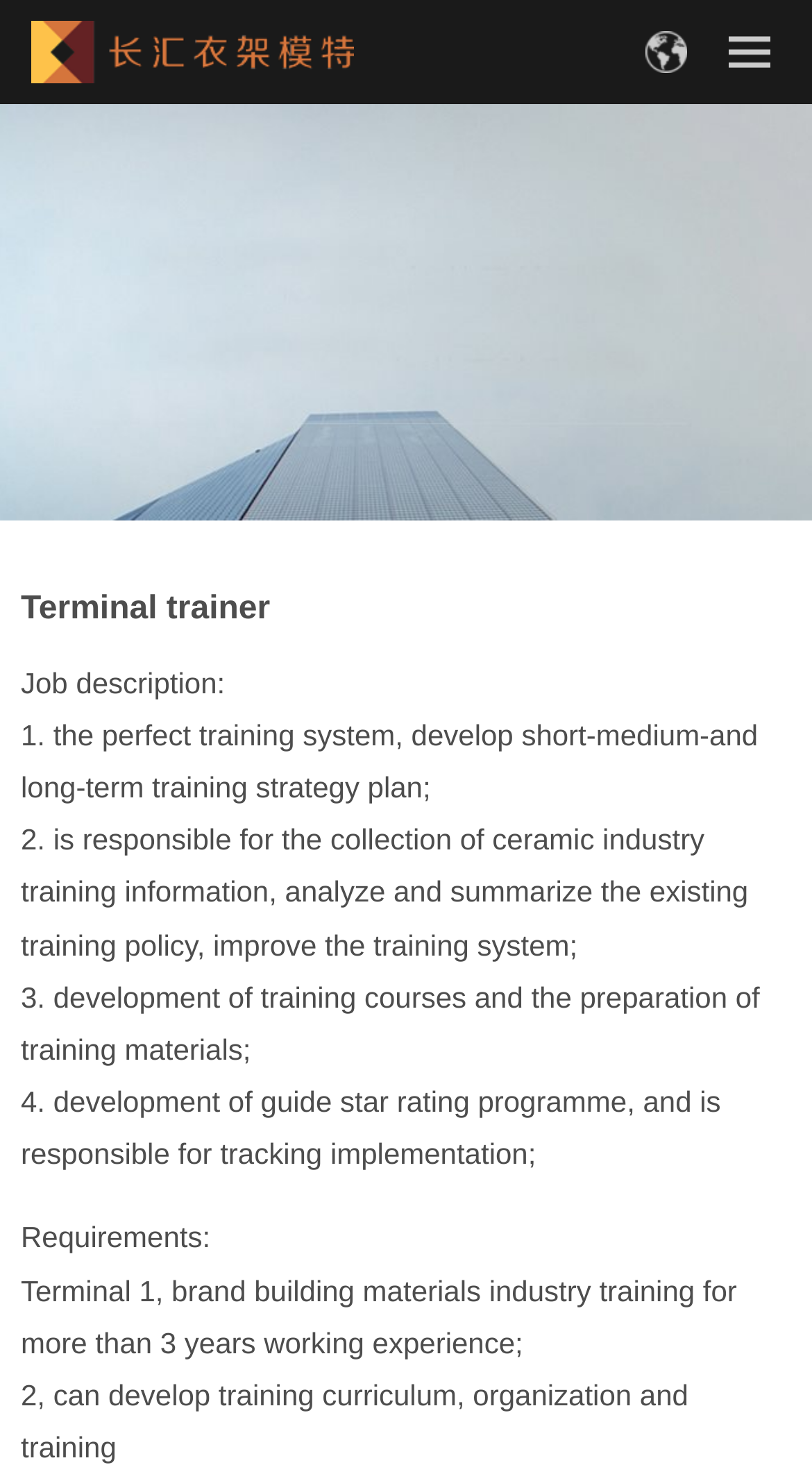Determine the bounding box of the UI element mentioned here: "alt="佛山市长汇衣架模特总汇 - 商业展示 - 品牌策划"". The coordinates must be in the format [left, top, right, bottom] with values ranging from 0 to 1.

[0.038, 0.014, 0.436, 0.057]